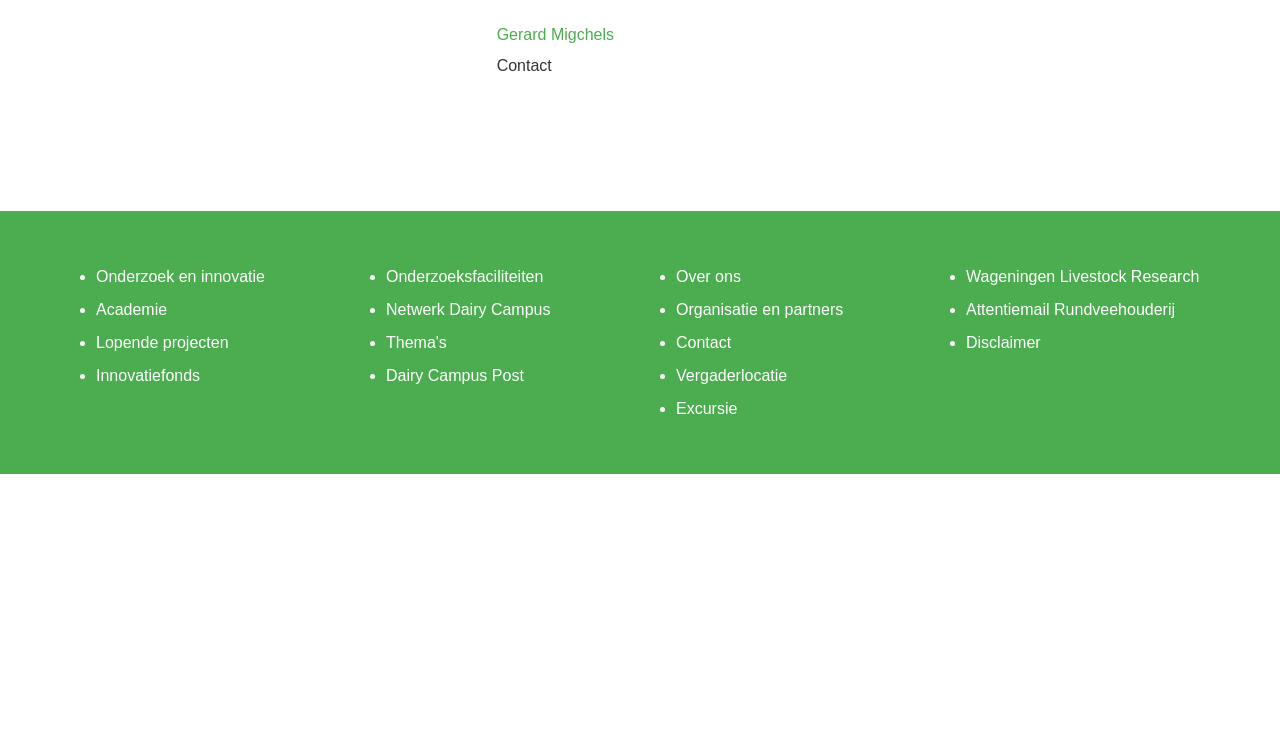Identify the bounding box coordinates of the area you need to click to perform the following instruction: "Check Disclaimer".

[0.755, 0.448, 0.813, 0.47]